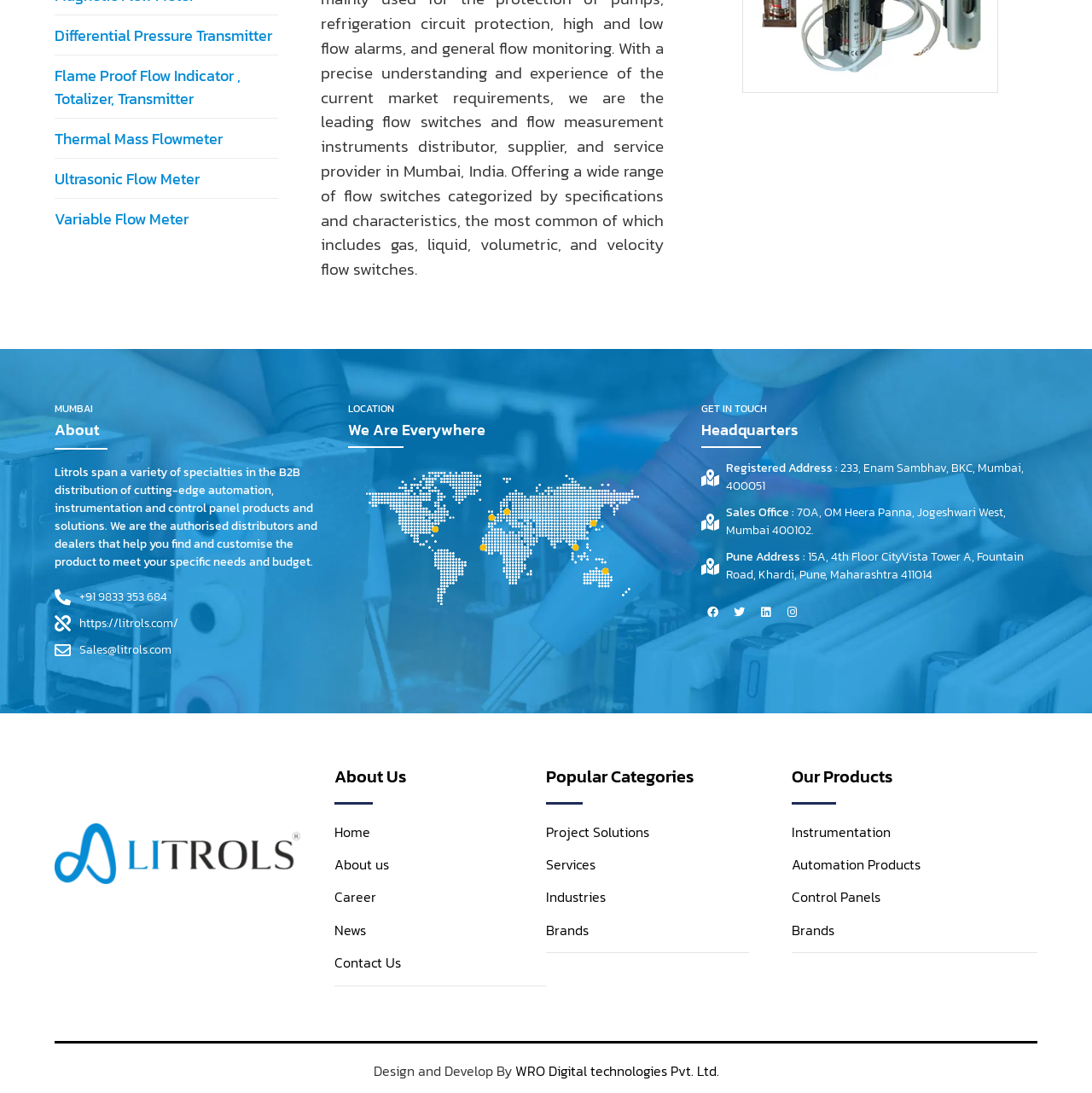Identify the bounding box coordinates for the UI element that matches this description: "Project Solutions".

[0.5, 0.752, 0.595, 0.77]